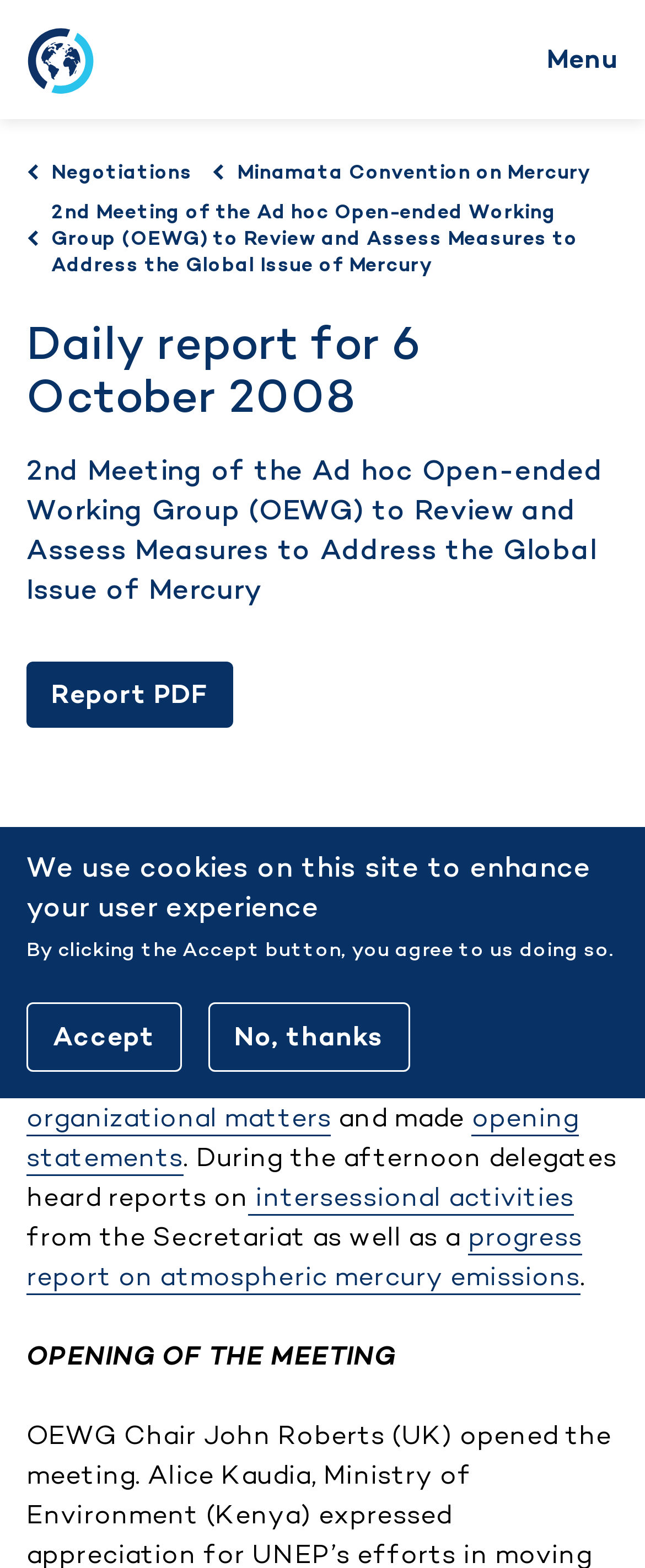Please find the bounding box coordinates of the element's region to be clicked to carry out this instruction: "Open Report PDF".

[0.041, 0.422, 0.362, 0.464]